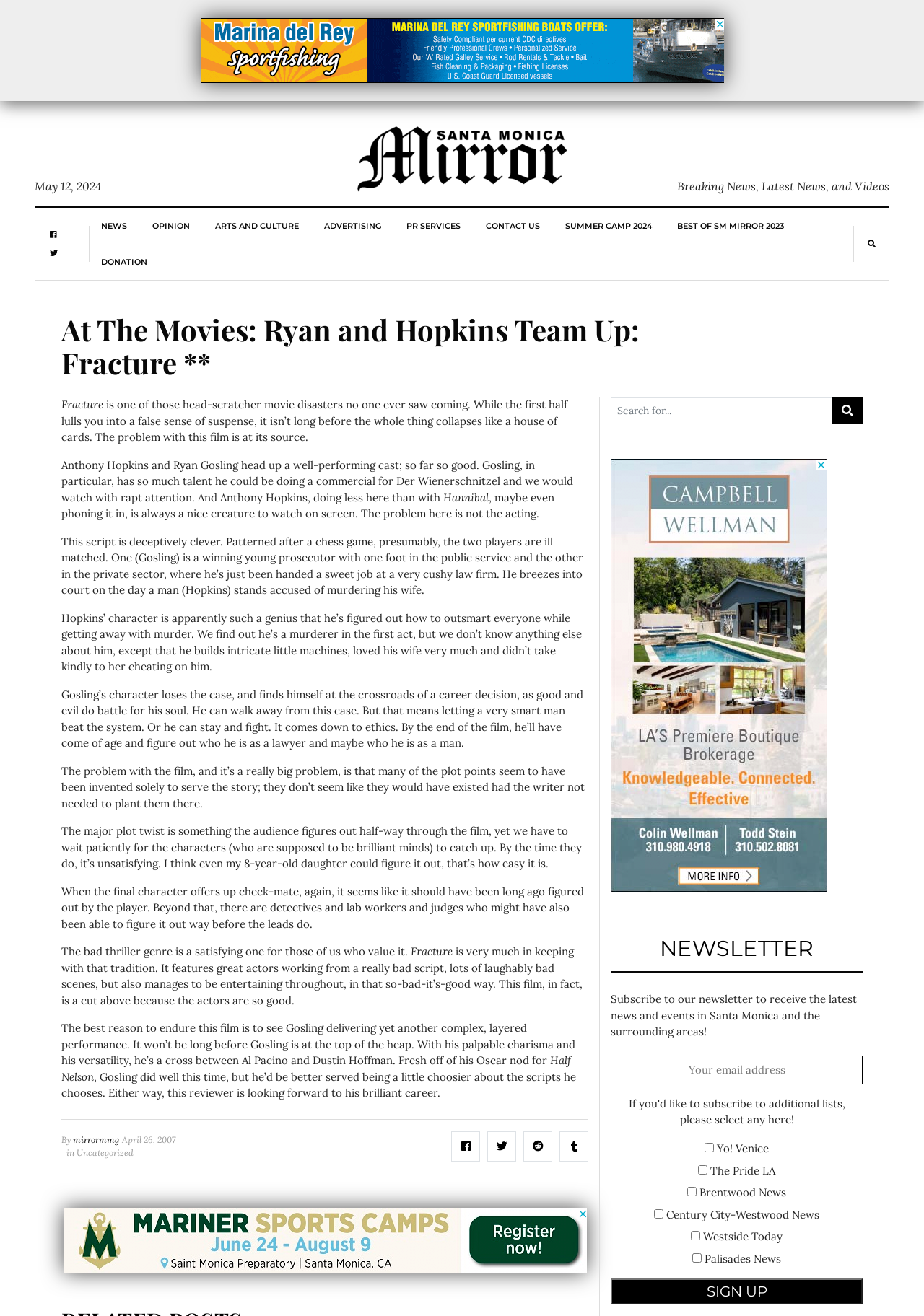Locate the coordinates of the bounding box for the clickable region that fulfills this instruction: "Search for something".

[0.661, 0.302, 0.934, 0.322]